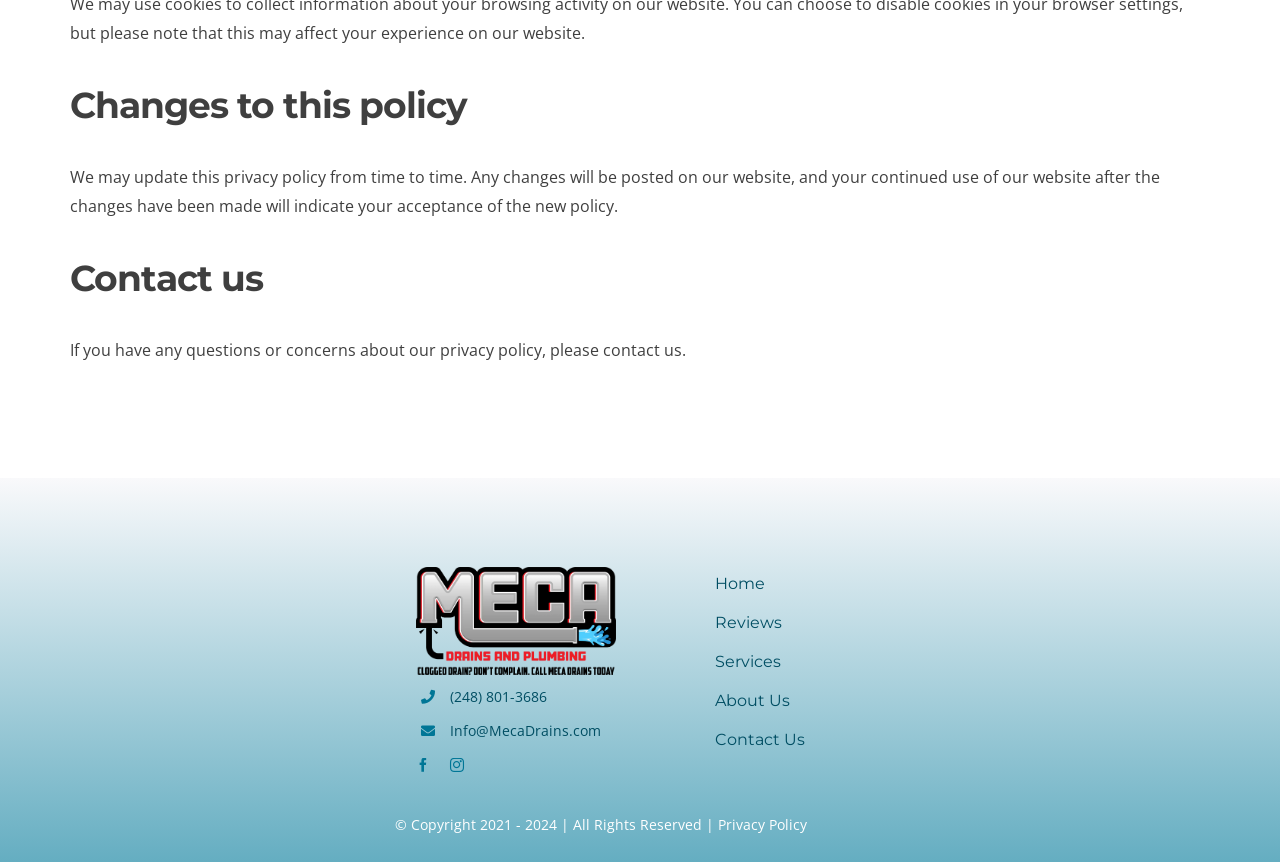Please identify the bounding box coordinates of the region to click in order to complete the given instruction: "Read 'Guía para usar bitcoin'". The coordinates should be four float numbers between 0 and 1, i.e., [left, top, right, bottom].

None